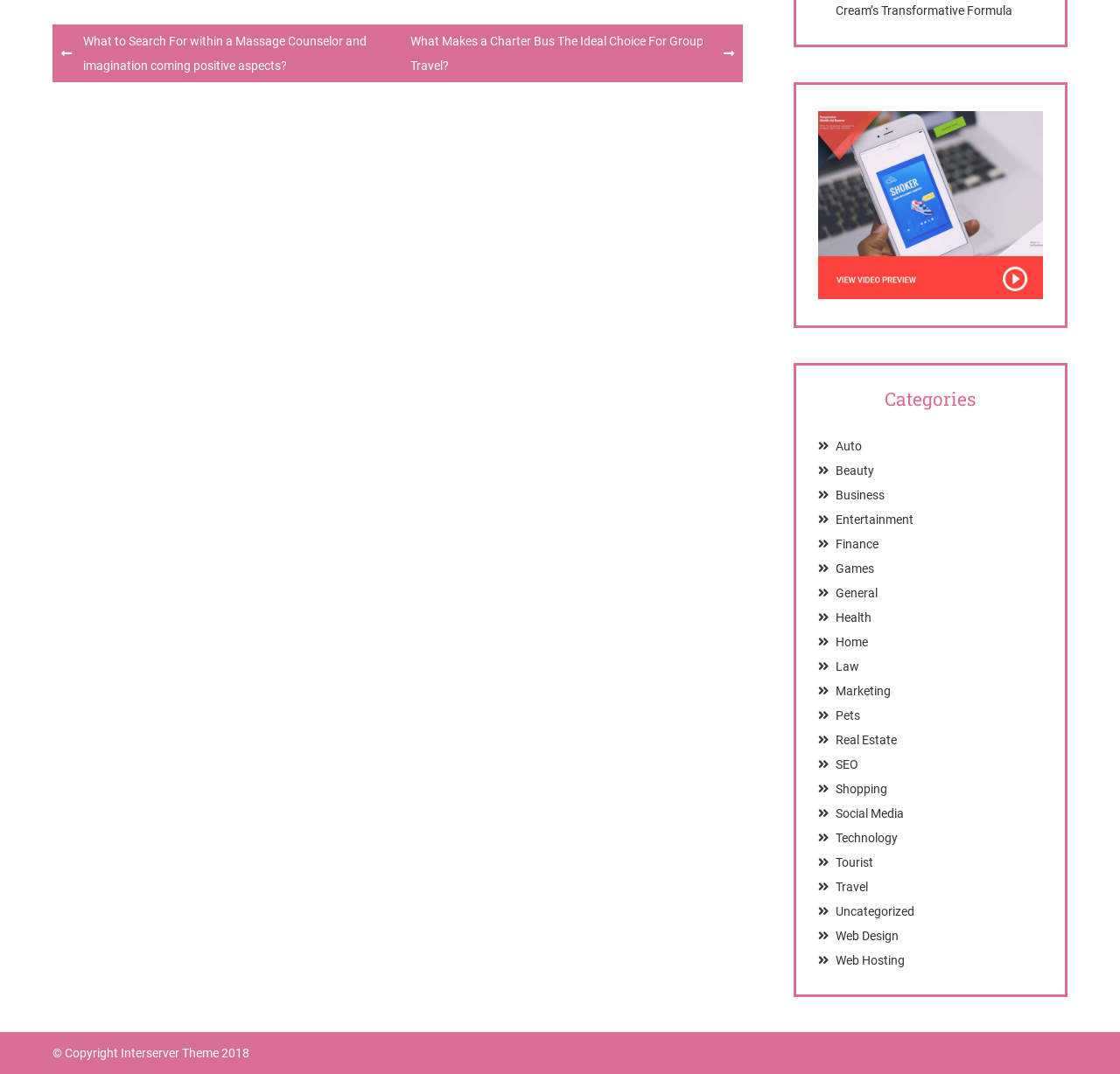How many links are listed under the 'Categories' section?
Look at the image and respond with a single word or a short phrase.

24